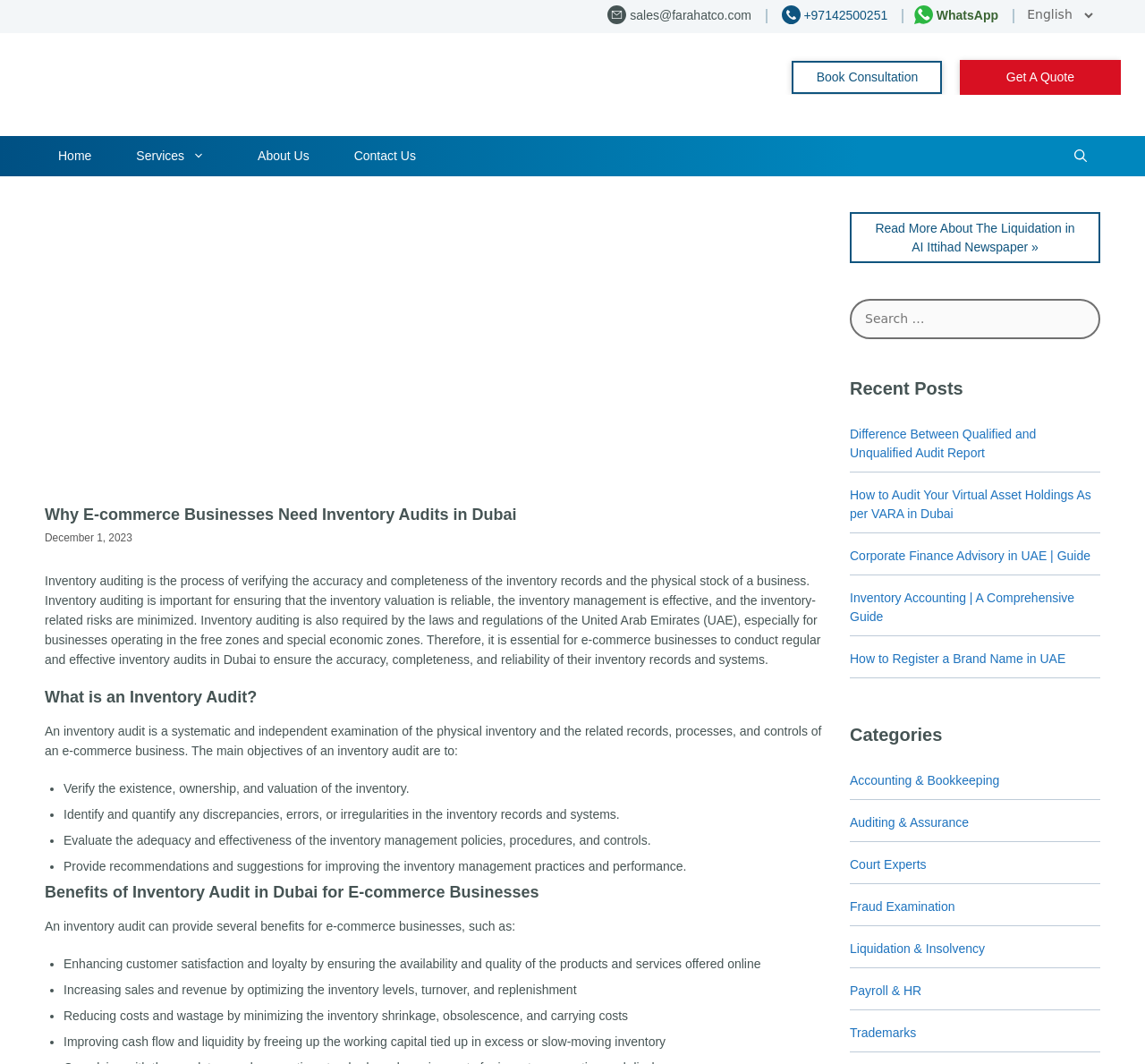Find the bounding box coordinates of the element to click in order to complete the given instruction: "Click the 'WhatsApp' link."

[0.798, 0.008, 0.886, 0.022]